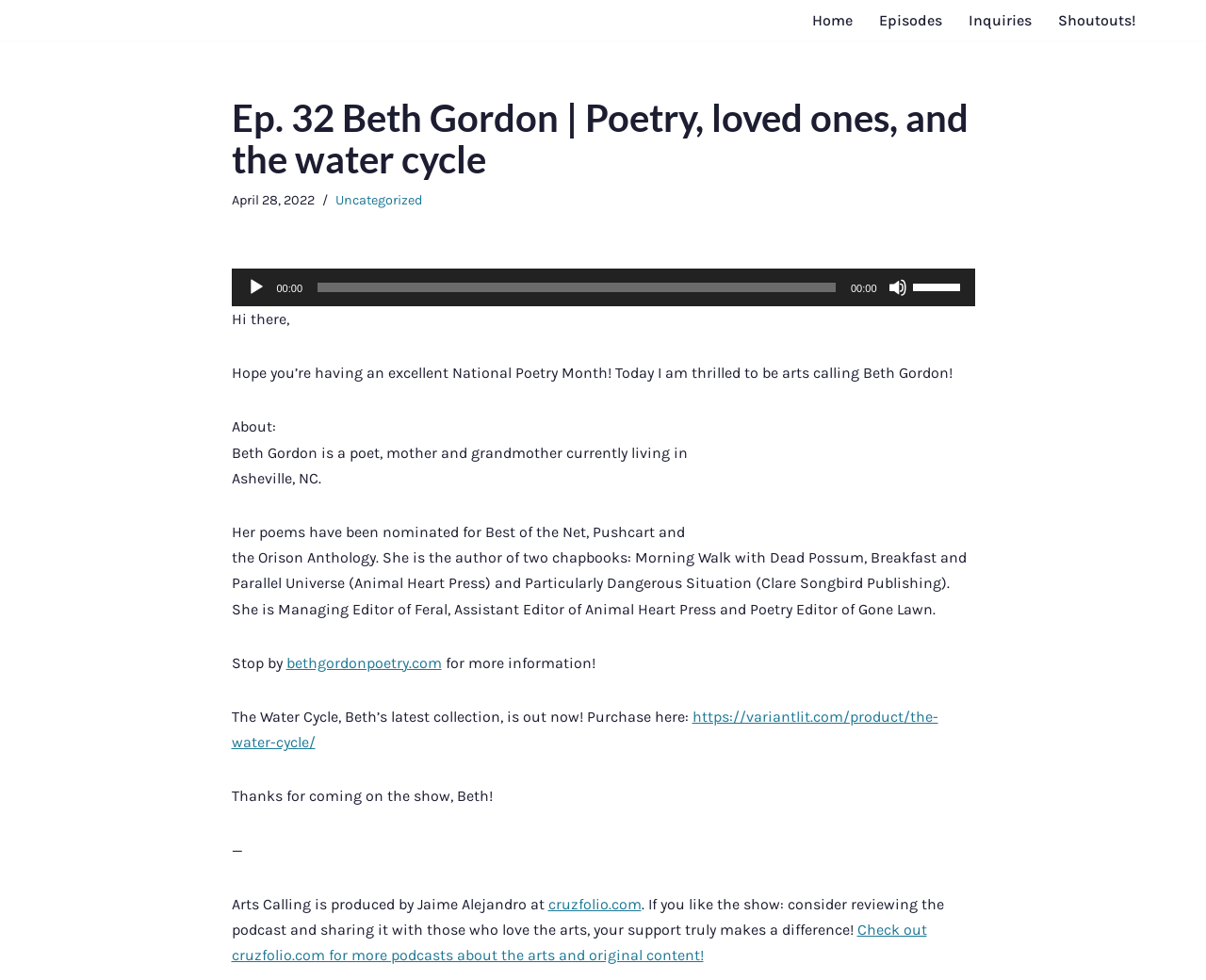Please identify the bounding box coordinates of the region to click in order to complete the task: "Play the audio". The coordinates must be four float numbers between 0 and 1, specified as [left, top, right, bottom].

[0.204, 0.284, 0.22, 0.303]